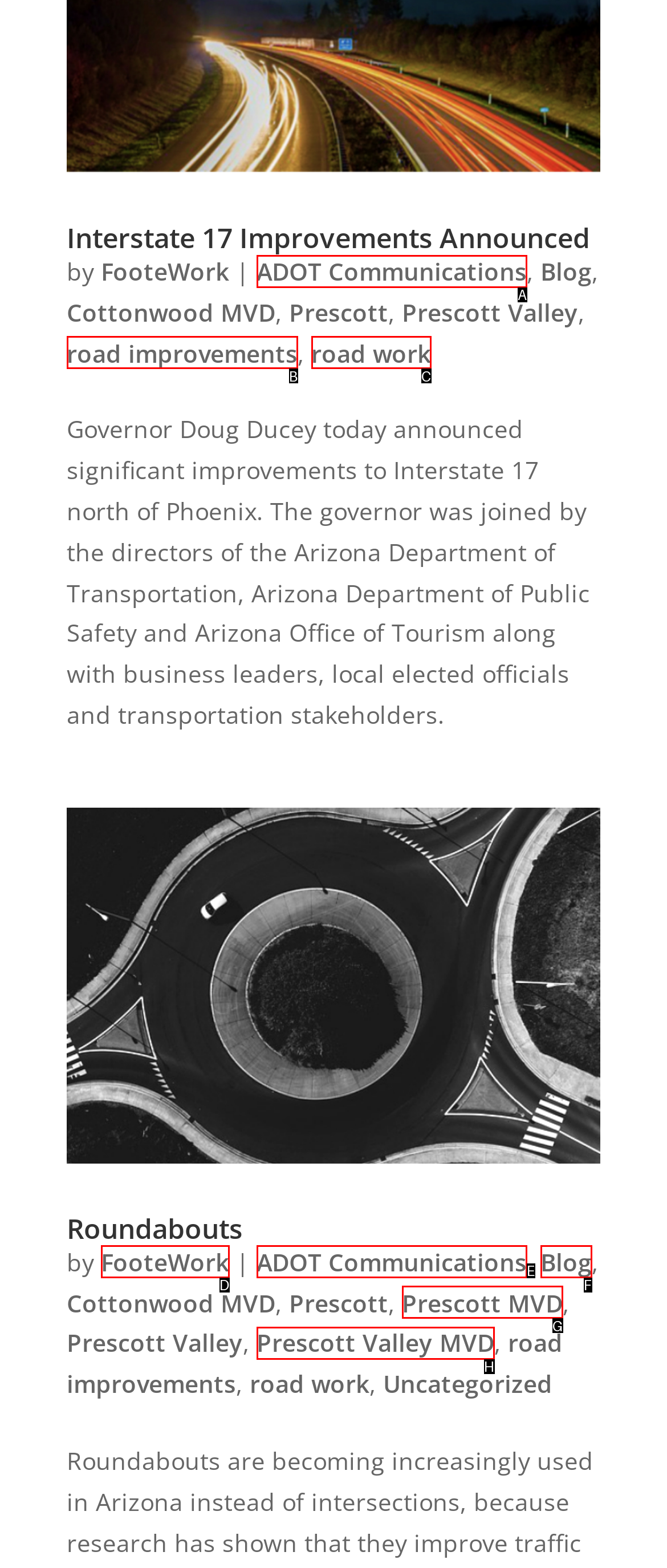Based on the element description: Prescott Valley MVD, choose the HTML element that matches best. Provide the letter of your selected option.

H